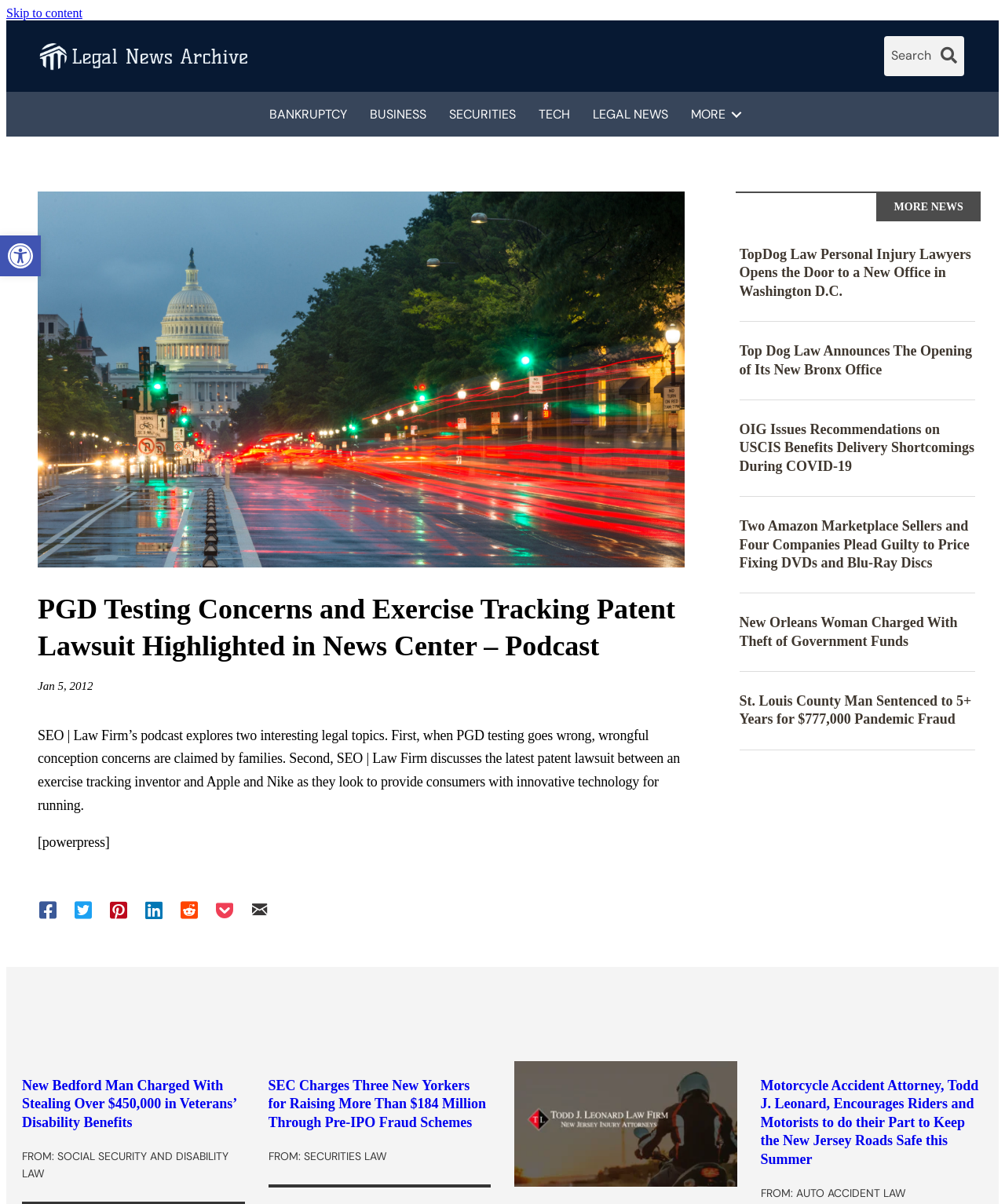Refer to the image and provide an in-depth answer to the question: 
What is the purpose of the search box?

The search box is located at the top right corner of the webpage, and it is likely used to search for news articles or legal topics within the website.